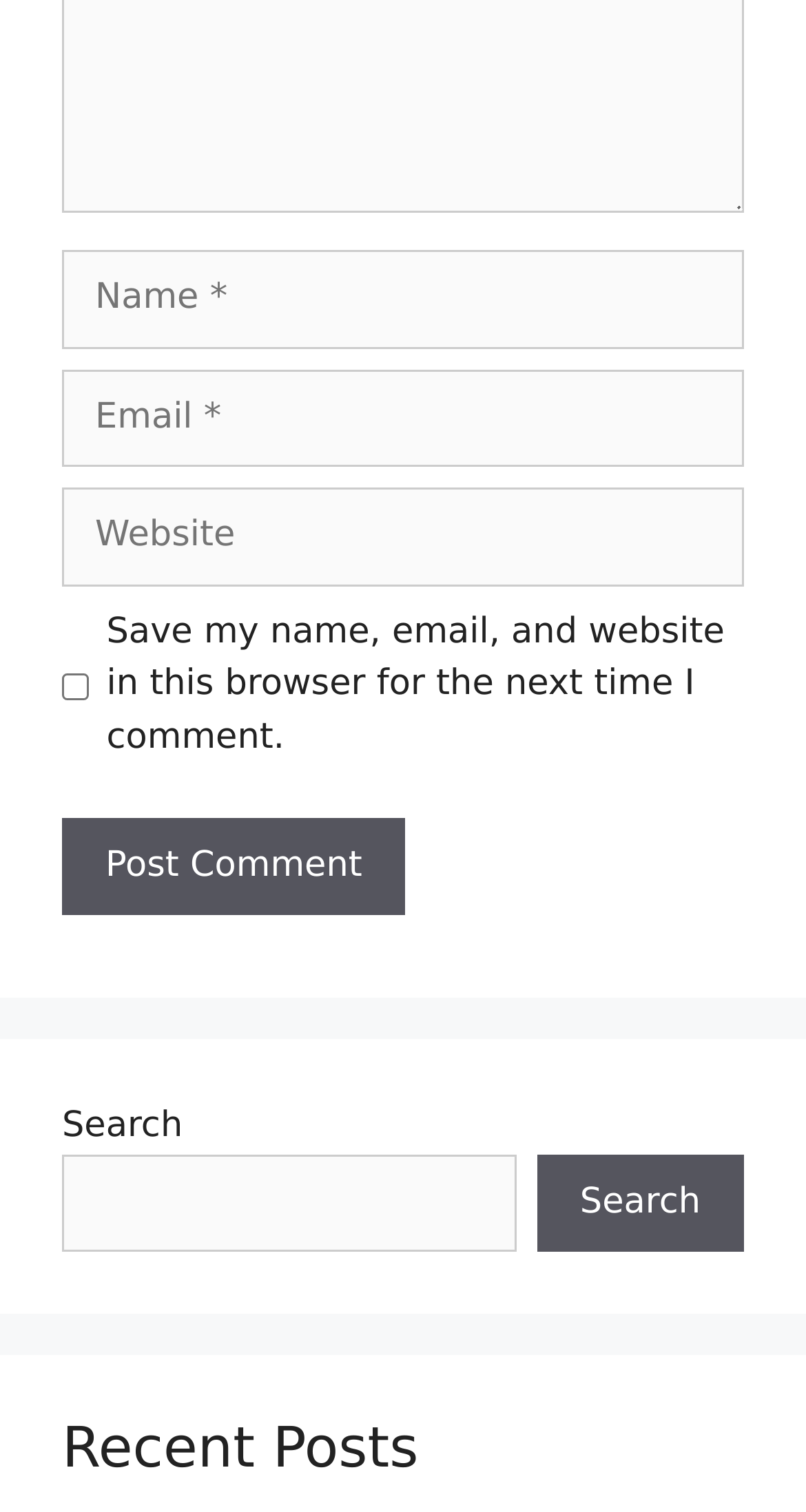What is the purpose of the checkbox?
Give a detailed and exhaustive answer to the question.

The checkbox is used to save the commenter's name, email, and website in the browser for the next time they comment, as indicated by the checkbox element with the description 'Save my name, email, and website in this browser for the next time I comment.'